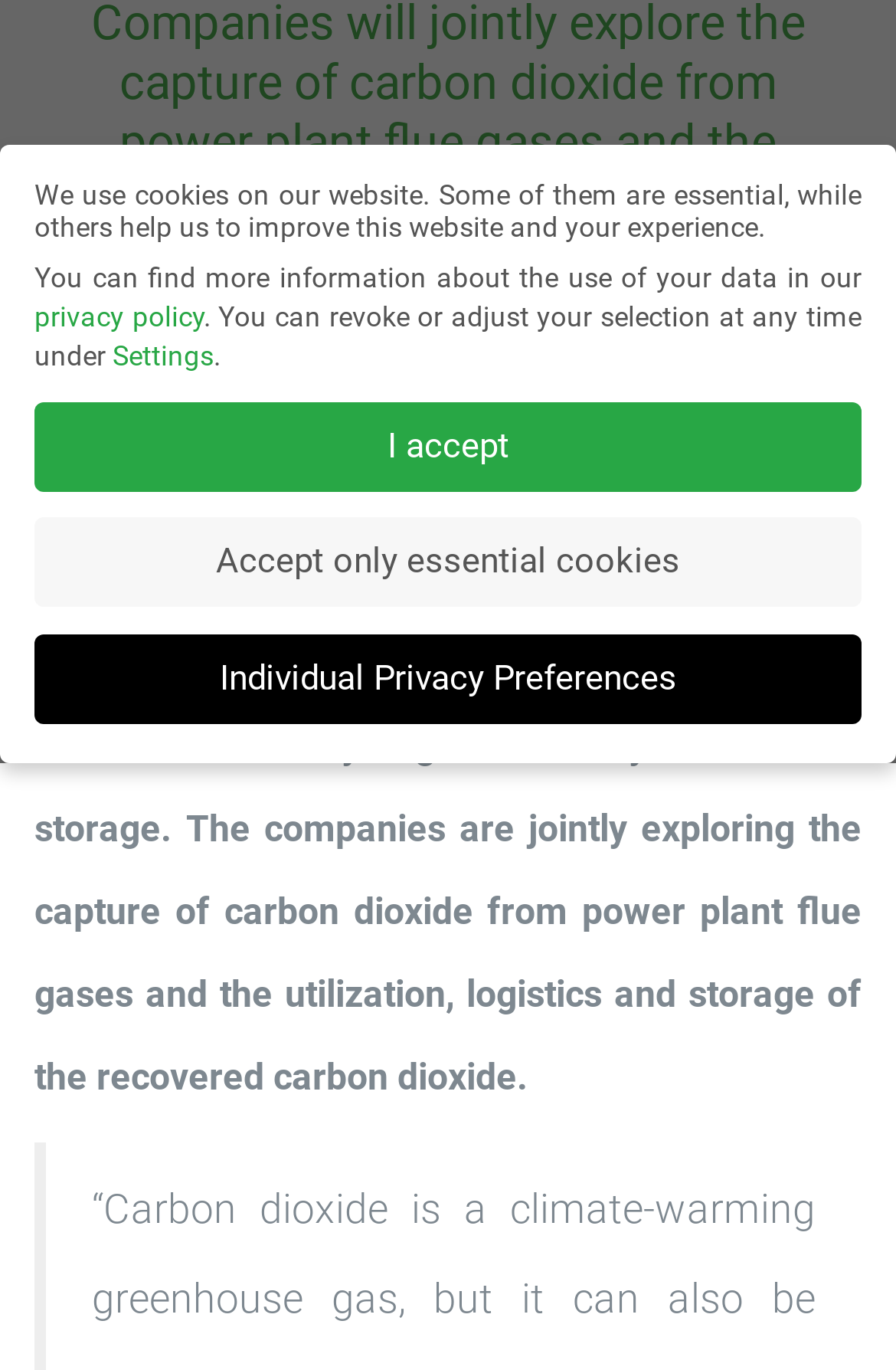Identify the bounding box of the HTML element described as: "Back".

[0.473, 0.812, 0.527, 0.829]